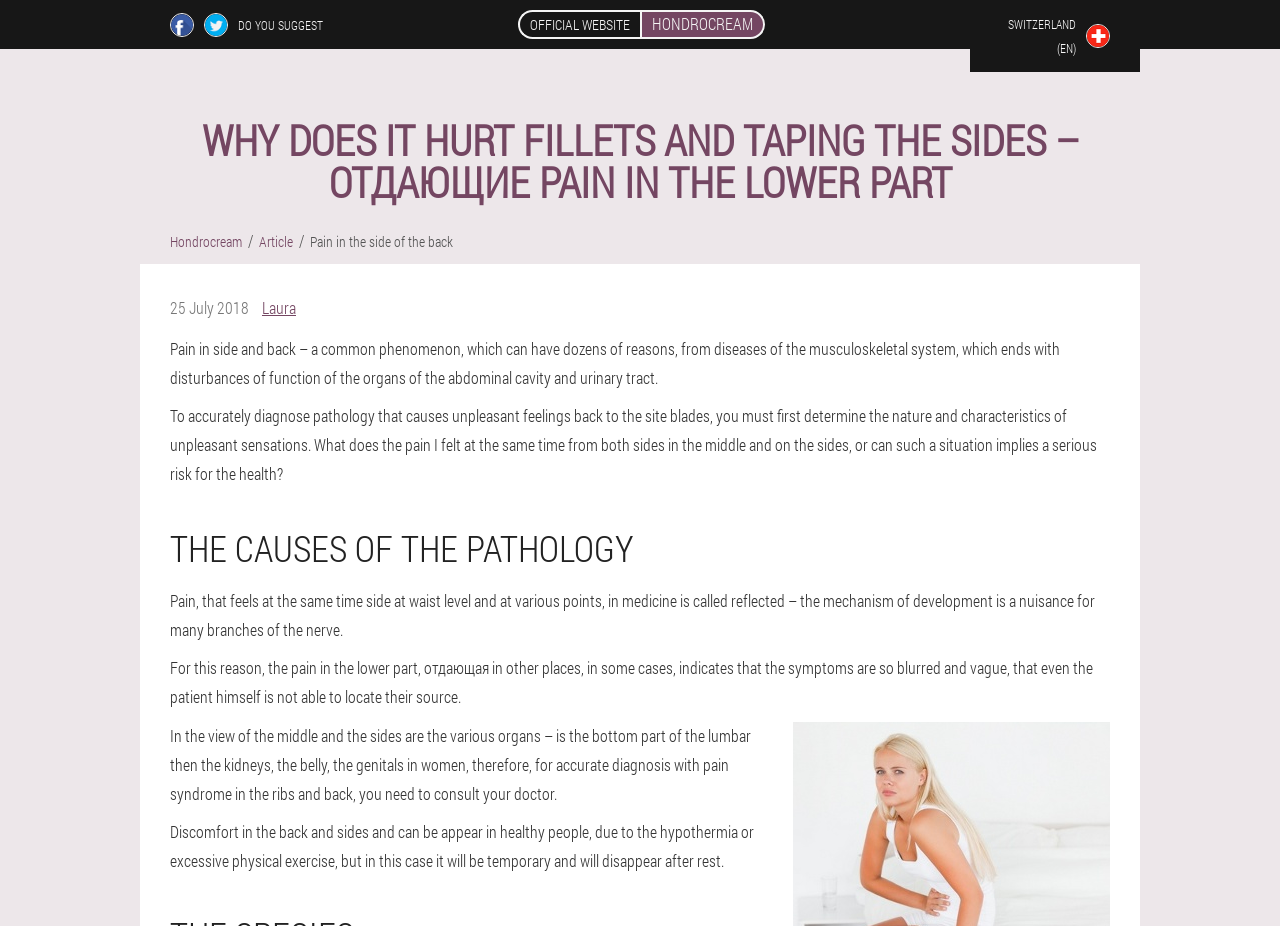Locate the bounding box coordinates of the segment that needs to be clicked to meet this instruction: "Visit the official website of Hondrocream".

[0.405, 0.0, 0.598, 0.053]